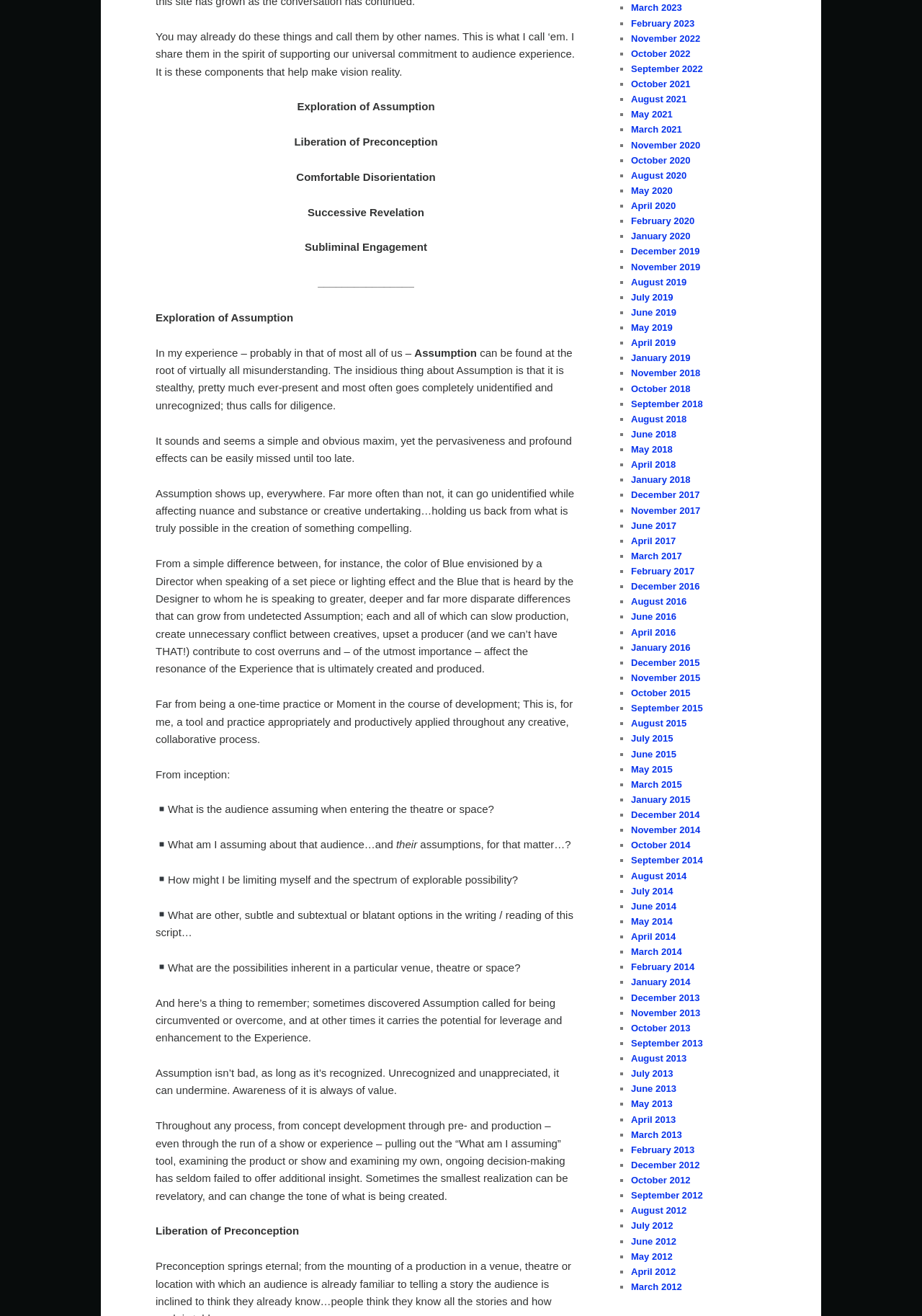Can you find the bounding box coordinates for the element that needs to be clicked to execute this instruction: "Click the 'March 2023' link"? The coordinates should be given as four float numbers between 0 and 1, i.e., [left, top, right, bottom].

[0.684, 0.002, 0.74, 0.01]